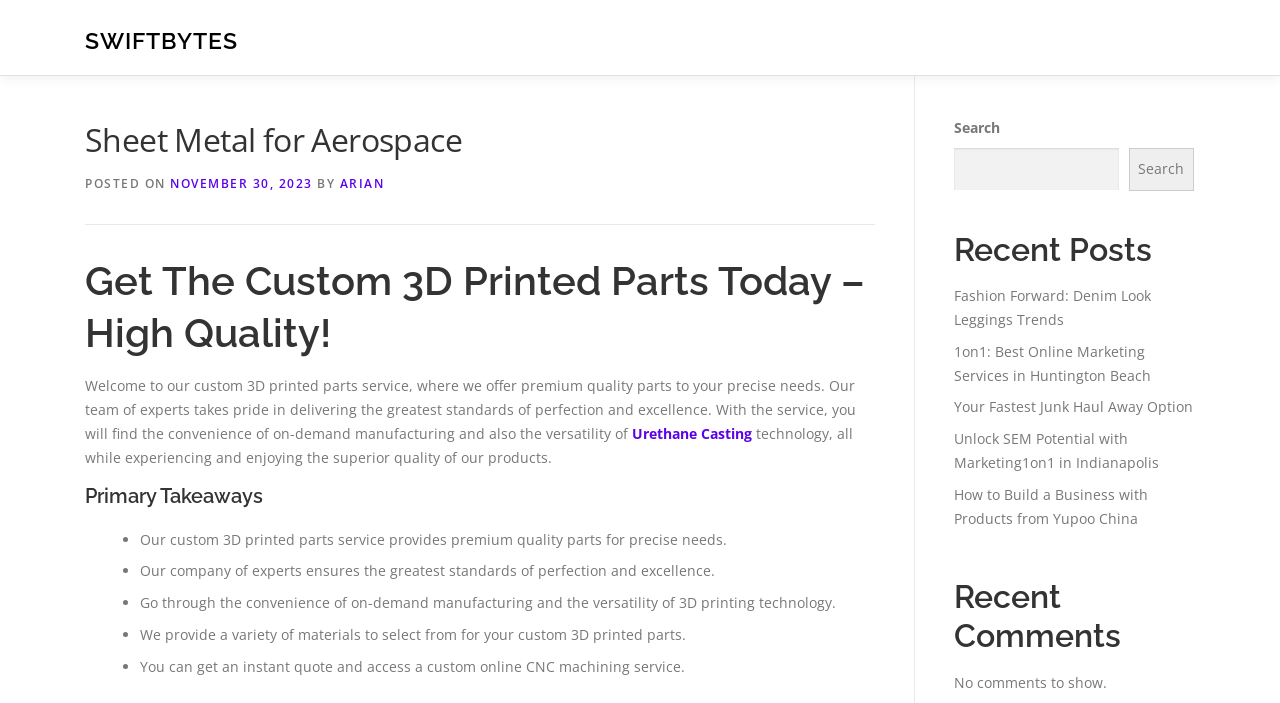Please examine the image and answer the question with a detailed explanation:
What type of technology is used in the custom 3D printed parts service?

The website mentions that they use 3D printing technology to provide custom 3D printed parts. This is evident from the description that mentions the versatility of 3D printing technology.